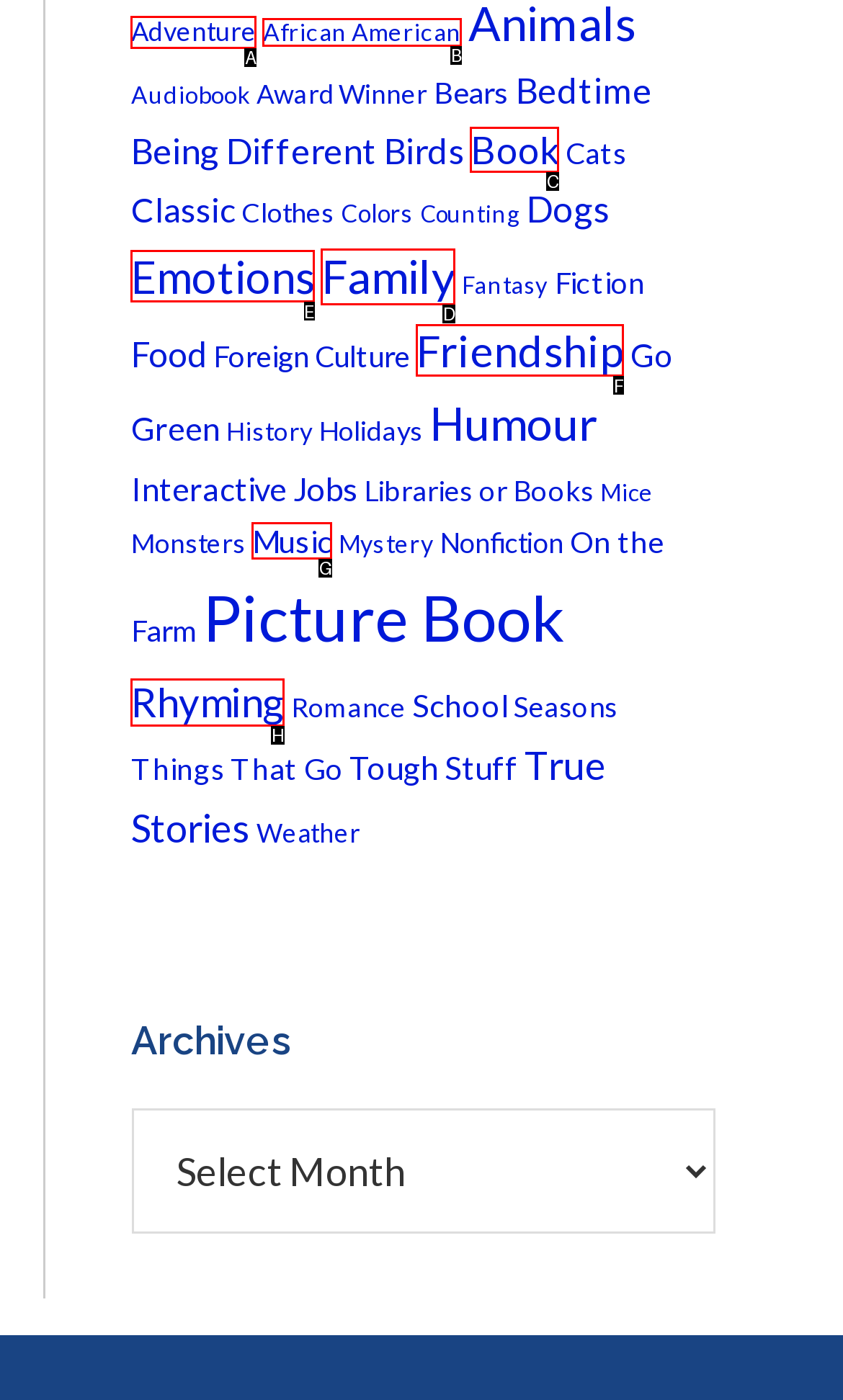Select the letter of the UI element you need to click on to fulfill this task: View books about Emotions. Write down the letter only.

E